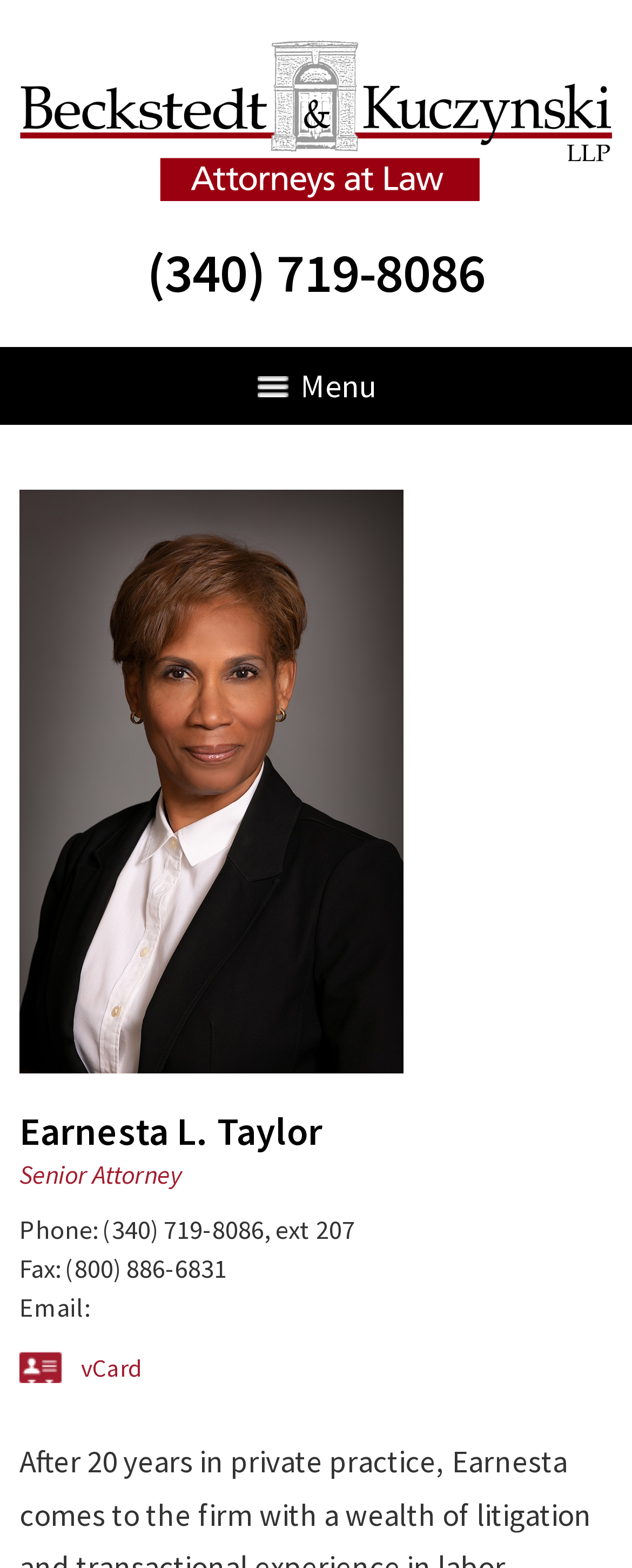Offer an extensive depiction of the webpage and its key elements.

The webpage is about Earnesta L. Taylor, a senior attorney at Beckstedt & Kuczynski, located in St. Croix, VI. At the top, there is a link to Beckstedt & Kuczynski, accompanied by an image with the same name. Below this, there is a complementary section that spans the entire width of the page.

On the left side, there is a profile image of Earnesta L. Taylor, followed by her name in a heading, and her title "Senior Attorney" in a smaller text. Below this, there is a section with her contact information, including phone number, fax number, and email address. The phone number is also available as a link, and there is an additional link to download her vCard.

On the right side, there is a menu link. The page has a total of 5 links, 2 images, and 9 static text elements. The layout is organized, with clear headings and concise text, making it easy to navigate and find the necessary information about Earnesta L. Taylor.